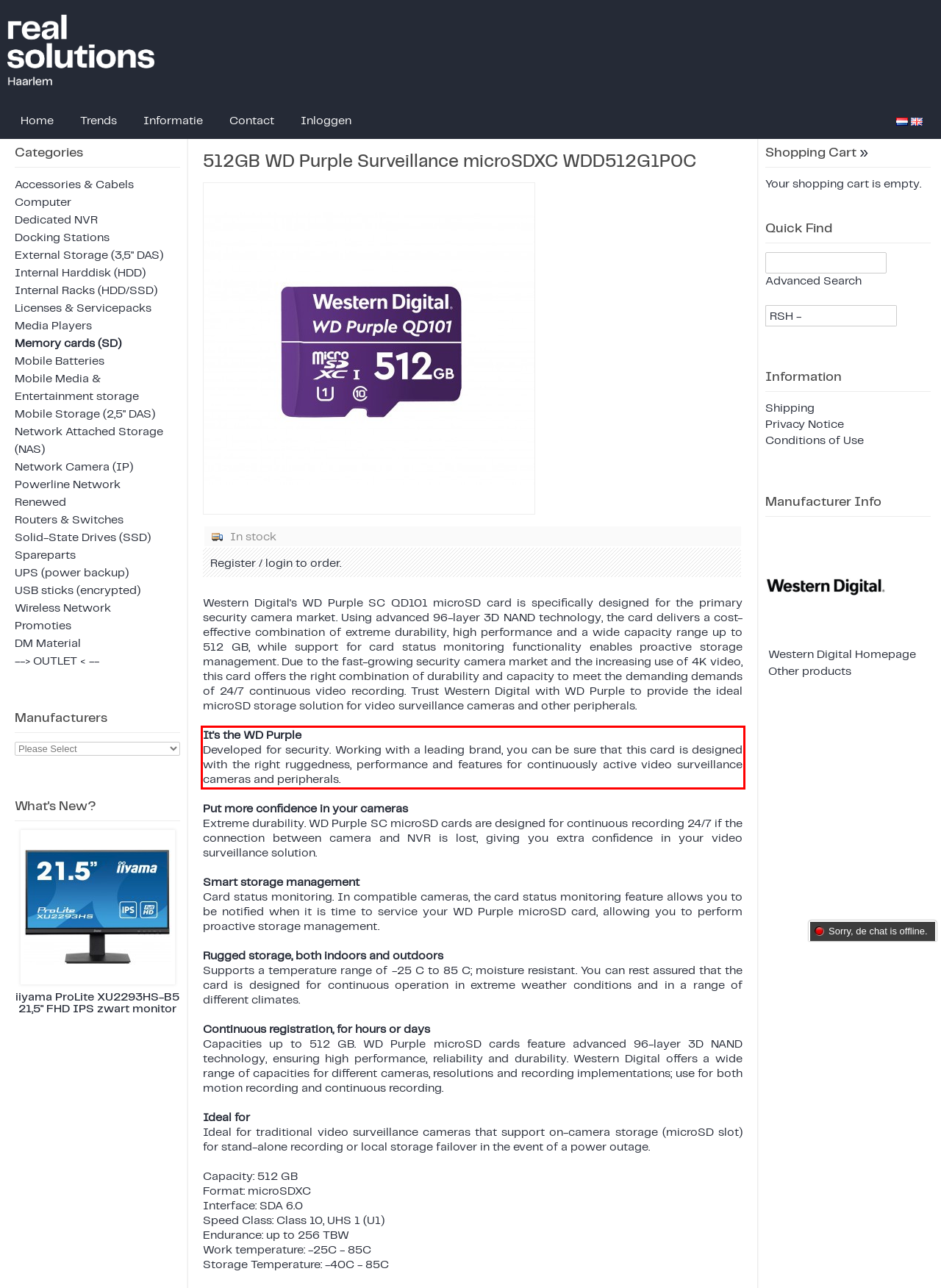You are provided with a webpage screenshot that includes a red rectangle bounding box. Extract the text content from within the bounding box using OCR.

It's the WD Purple Developed for security. Working with a leading brand, you can be sure that this card is designed with the right ruggedness, performance and features for continuously active video surveillance cameras and peripherals.